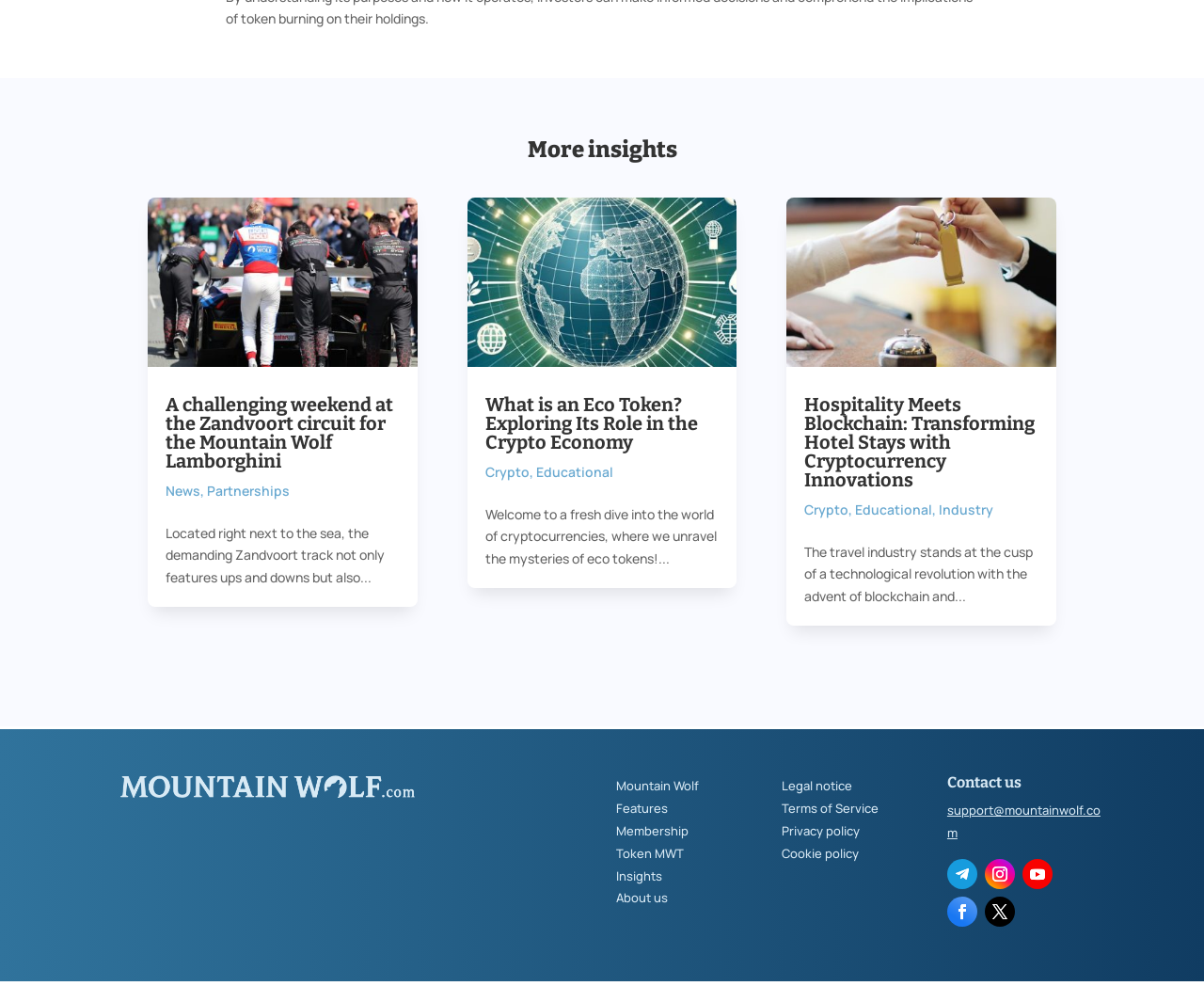Find the bounding box coordinates of the UI element according to this description: "Educational".

[0.71, 0.507, 0.775, 0.526]